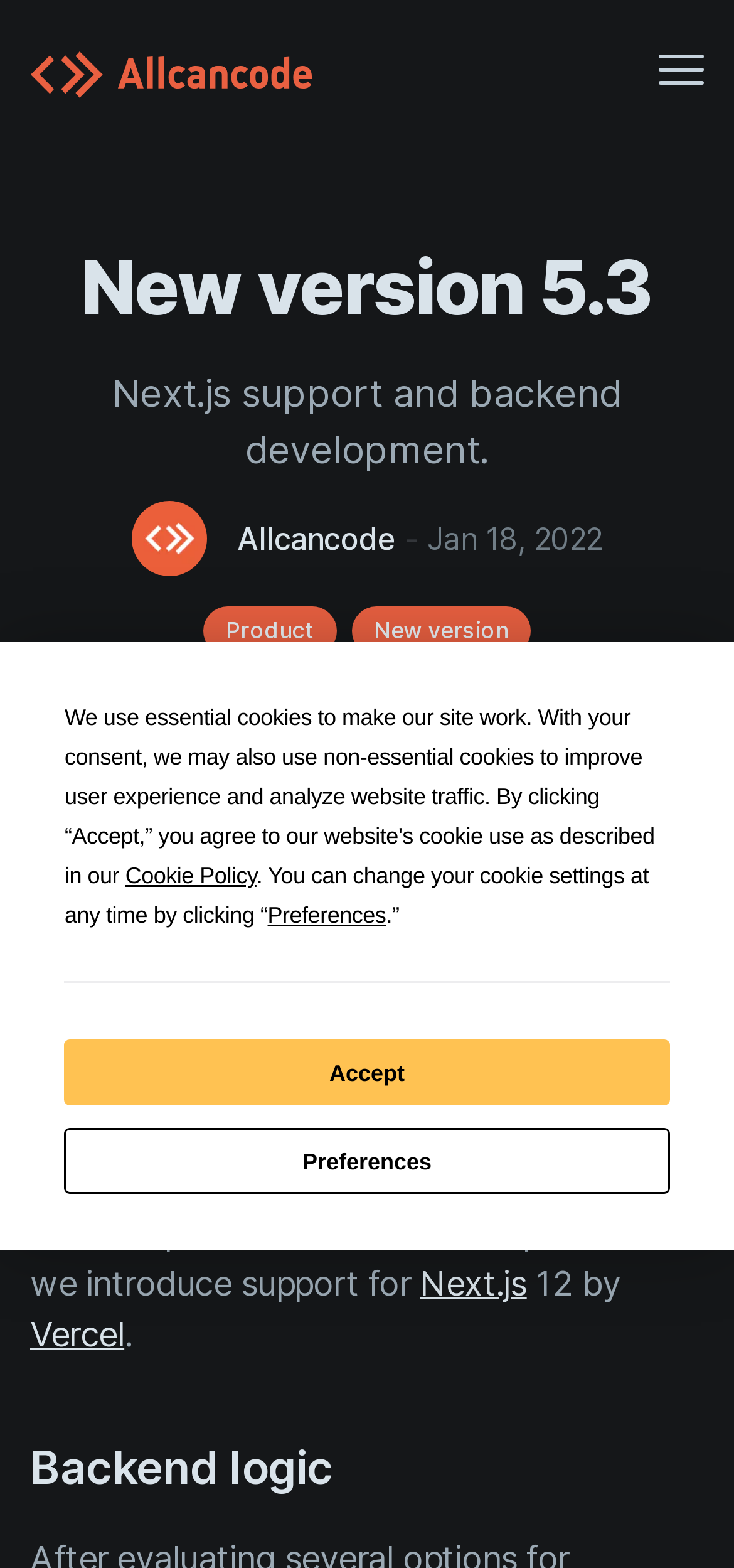Give a comprehensive overview of the webpage, including key elements.

The webpage appears to be a blog or news article page, with a focus on Next.js support and backend development. At the top, there is a cookie consent prompt dialog with buttons to accept or view preferences. Below this, there is a navigation menu with links to various sections, including "Case studies", "Pricing", "Blog", "Platform", "Careers", and "About us".

To the right of the navigation menu, there is a logo or image of "Allcancode" with a link to the company's website. Below this, there is a header section with a heading "New version 5.3" and a subheading "Next.js support and backend development." This section also contains links to "Allcancode" and a timestamp "Jan 18, 2022".

The main content of the page is divided into two sections. The first section contains a figure or image with a caption "This is a pivotal moment for the platform as we introduce support for Next.js 12 by Vercel." The second section has a heading "Backend logic" but no further content is provided.

At the bottom of the page, there is a link to "Ask a CTO" and a customer portal section with a heading "New version 5.3" and a subheading "Next.js support and backend development." This section also contains links to "Product" and "New version".